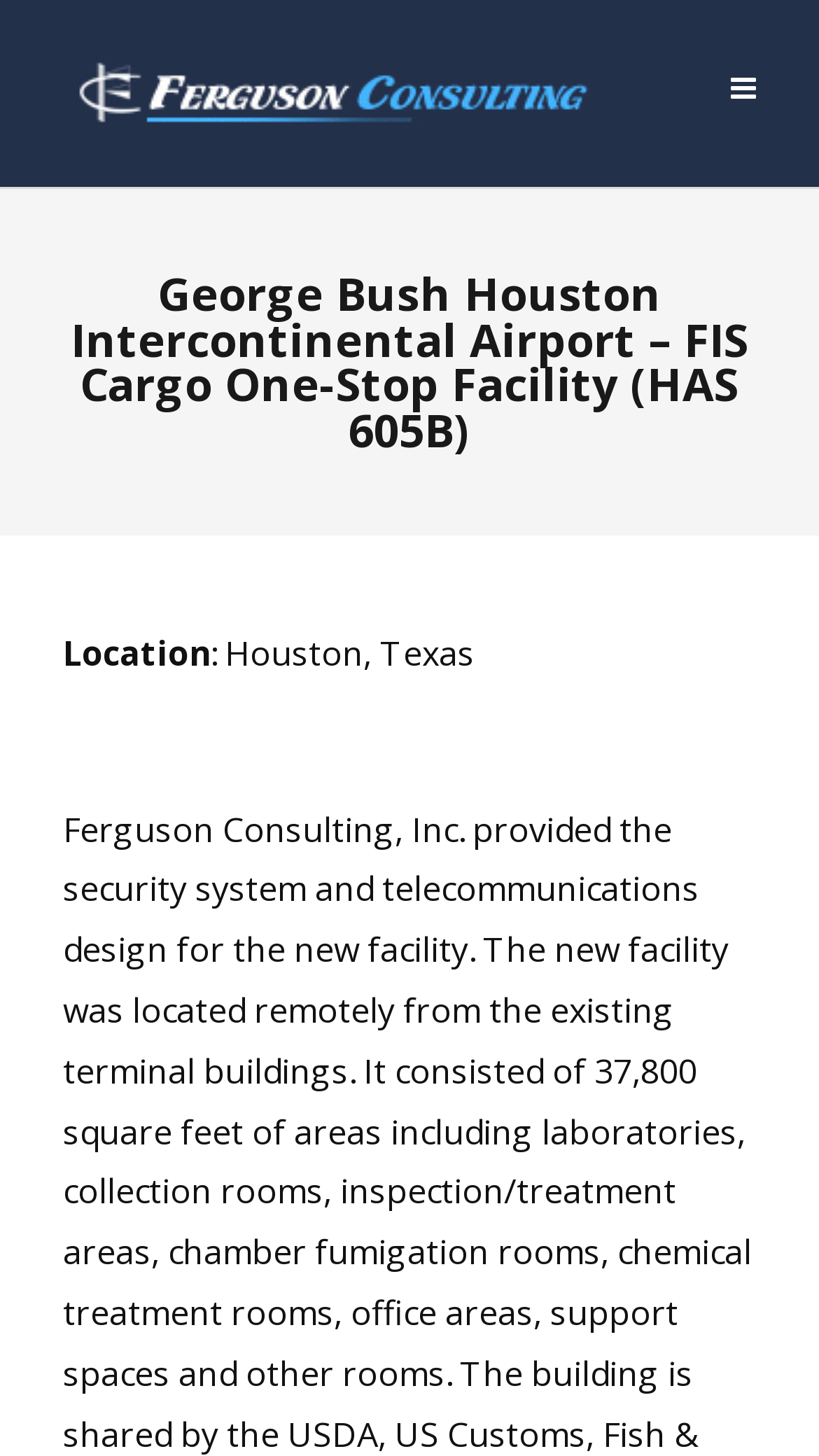Find and provide the bounding box coordinates for the UI element described with: "value="🔍"".

None